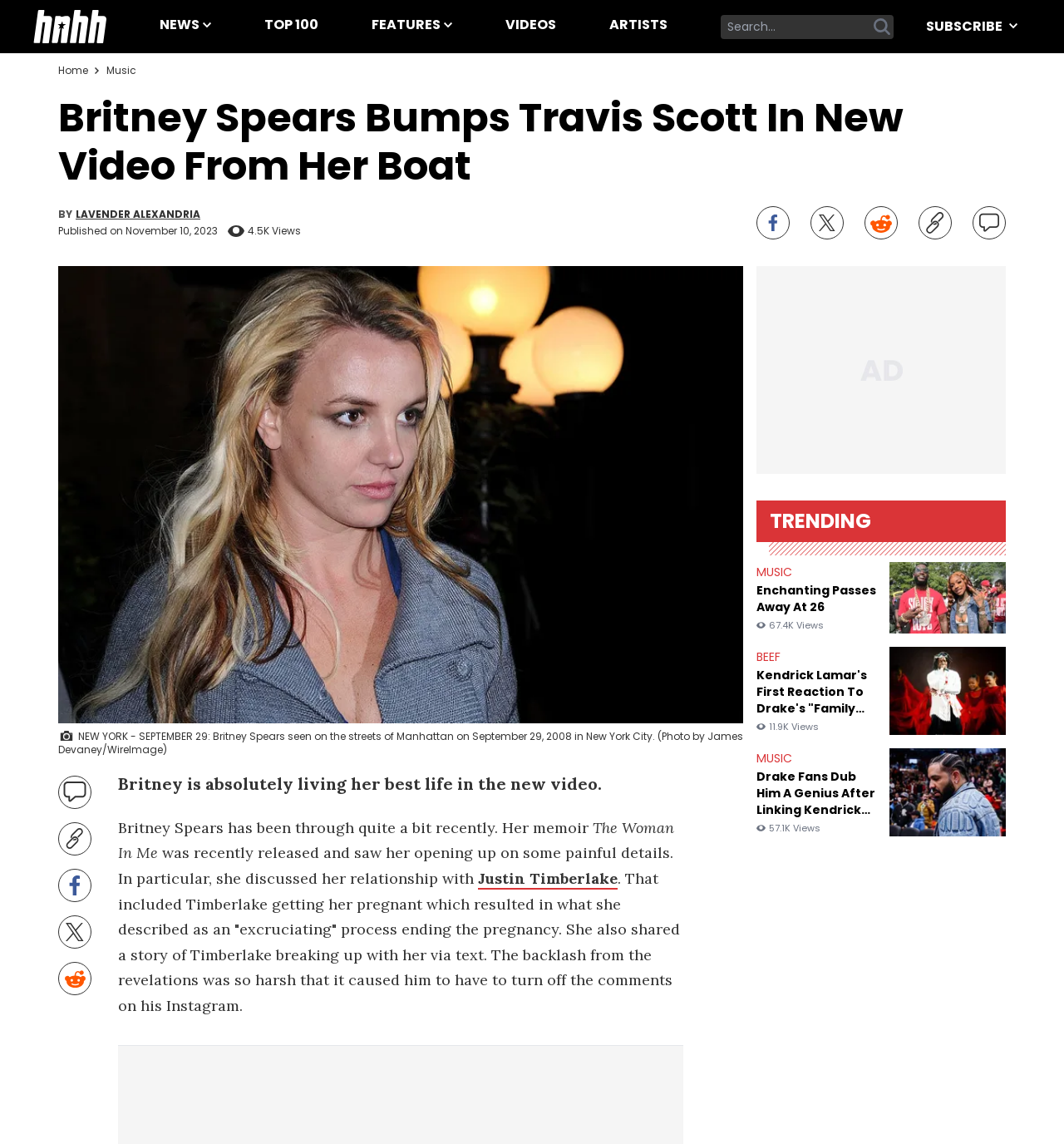Produce an elaborate caption capturing the essence of the webpage.

The webpage appears to be an entertainment news article about Britney Spears. At the top, there is a header section with links to "Home", "Music", and other categories. Below the header, there is a title "Britney Spears Bumps Travis Scott In New Video From Her Boat" with a publication date and author information.

To the right of the title, there are social media sharing buttons, including Facebook, X, and Reddit, along with a button to copy the URL to the clipboard. Below the title, there is a large image of Britney Spears on a boat, taking up most of the width of the page.

On the left side of the page, there is a section with a smaller image of Britney Spears, along with a caption describing the photo. Below this section, there are several buttons to share the article on social media, as well as a button to copy the URL to the clipboard.

The main content of the article is divided into several paragraphs, describing Britney Spears' new video and her recent memoir, in which she opened up about her relationship with Justin Timberlake. The article also mentions the backlash Timberlake faced on social media after the memoir's release.

On the right side of the page, there is a section with trending topics, including buttons to articles about music, celebrities, and other entertainment news. Each button has a title, a view count, and a small image.

At the bottom of the page, there is a navigation menu with links to "NEWS", "TOP 100", "FEATURES", "VIDEOS", and "ARTISTS", as well as a search bar and a "SUBSCRIBE" button.